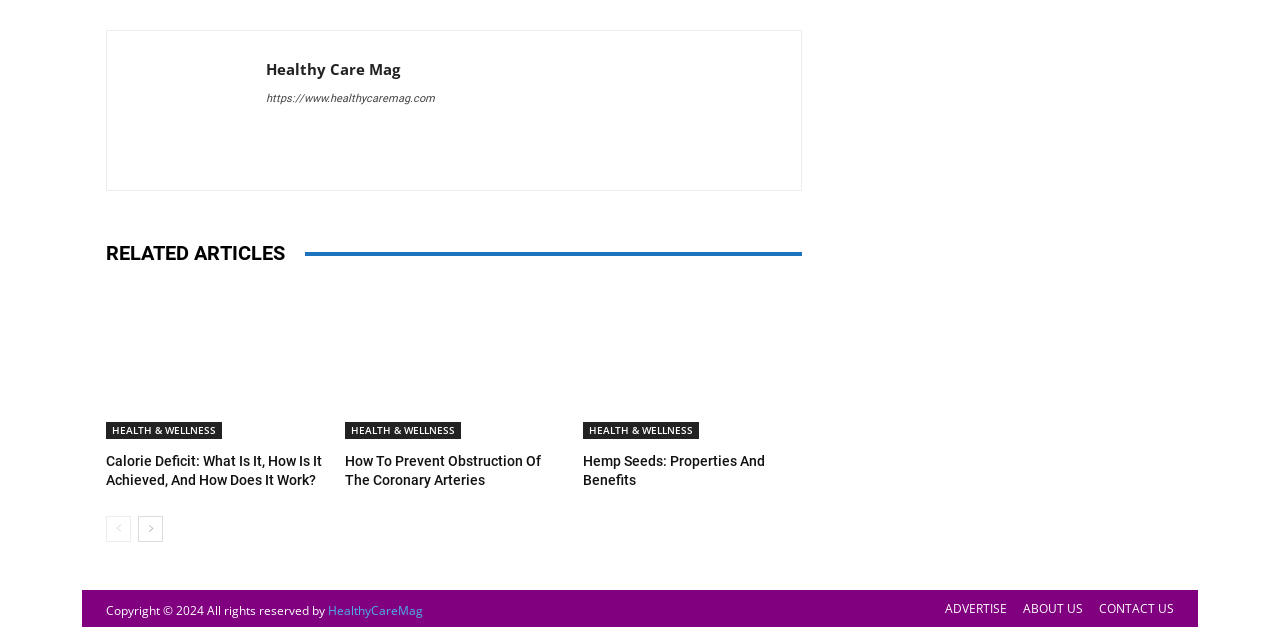What are the options in the layout table at the bottom of the webpage?
Answer the question with a detailed explanation, including all necessary information.

The options in the layout table at the bottom of the webpage can be found in a LayoutTable element with ID 186, which contains three links with IDs 528, 529, and 530, and texts 'ADVERTISE', 'ABOUT US', and 'CONTACT US', respectively.